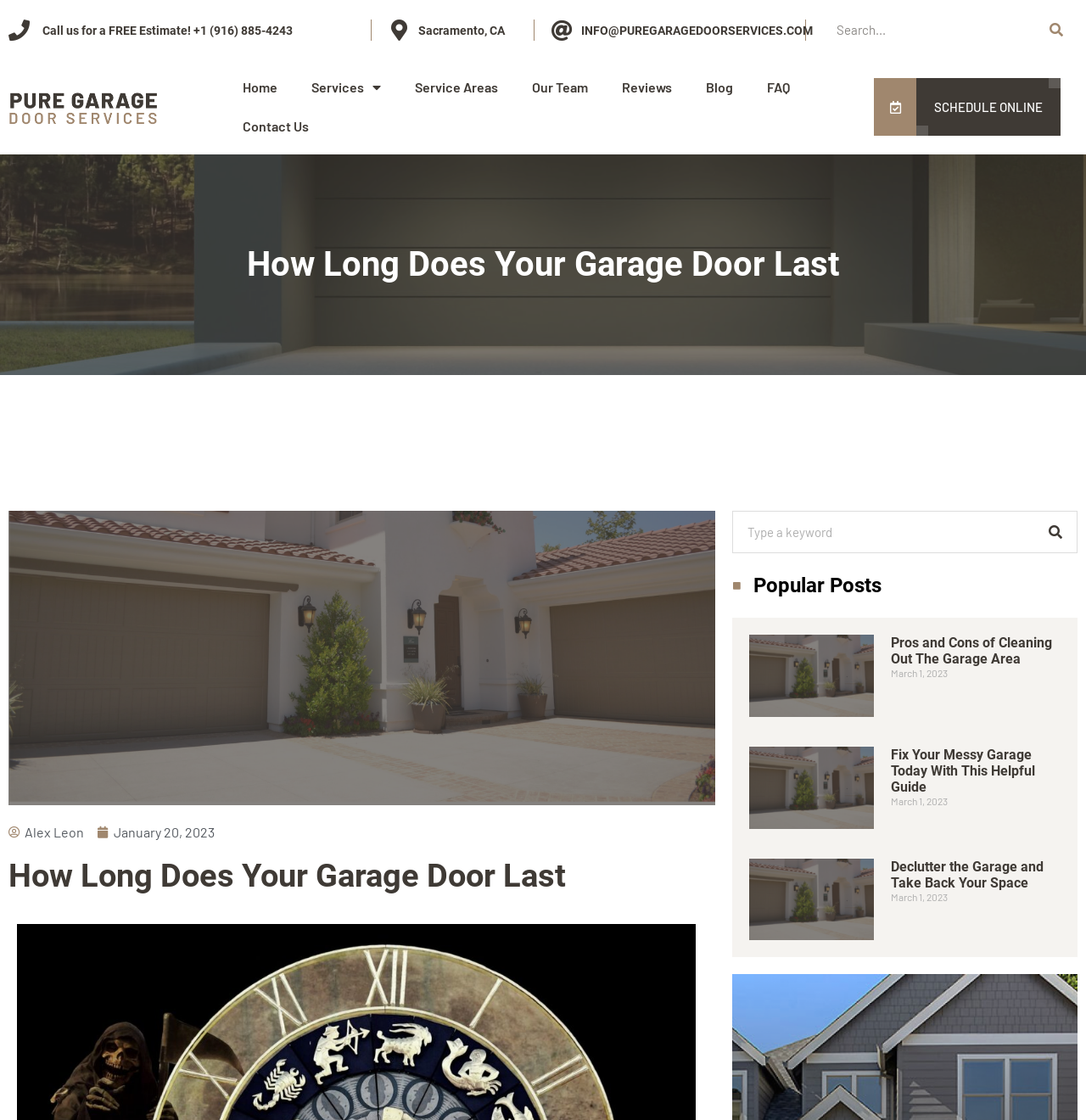Explain the webpage's layout and main content in detail.

This webpage is about Pure Garage Doors Services, with a focus on garage doors and related topics. At the top, there is a navigation menu with links to "Home", "Services", "Service Areas", "Our Team", "Reviews", "Blog", "FAQ", and "Contact Us". Below the navigation menu, there is a heading "How Long Does Your Garage Door Last" and a brief introduction to the importance of garages.

On the top right, there is a search bar with a search button, and a link to schedule an online appointment. Below the introduction, there is a section with three articles, each with a heading, a link to the article, and a publication date. The articles are titled "Pros and Cons of Cleaning Out The Garage Area", "Fix Your Messy Garage Today With This Helpful Guide", and "Declutter the Garage and Take Back Your Space".

On the bottom left, there is a section with the company's contact information, including a phone number, email address, and location. There is also a link to call for a free estimate. At the bottom right, there is another search bar with a search button. Throughout the page, there are several links to other pages on the website, including the blog and contact pages.